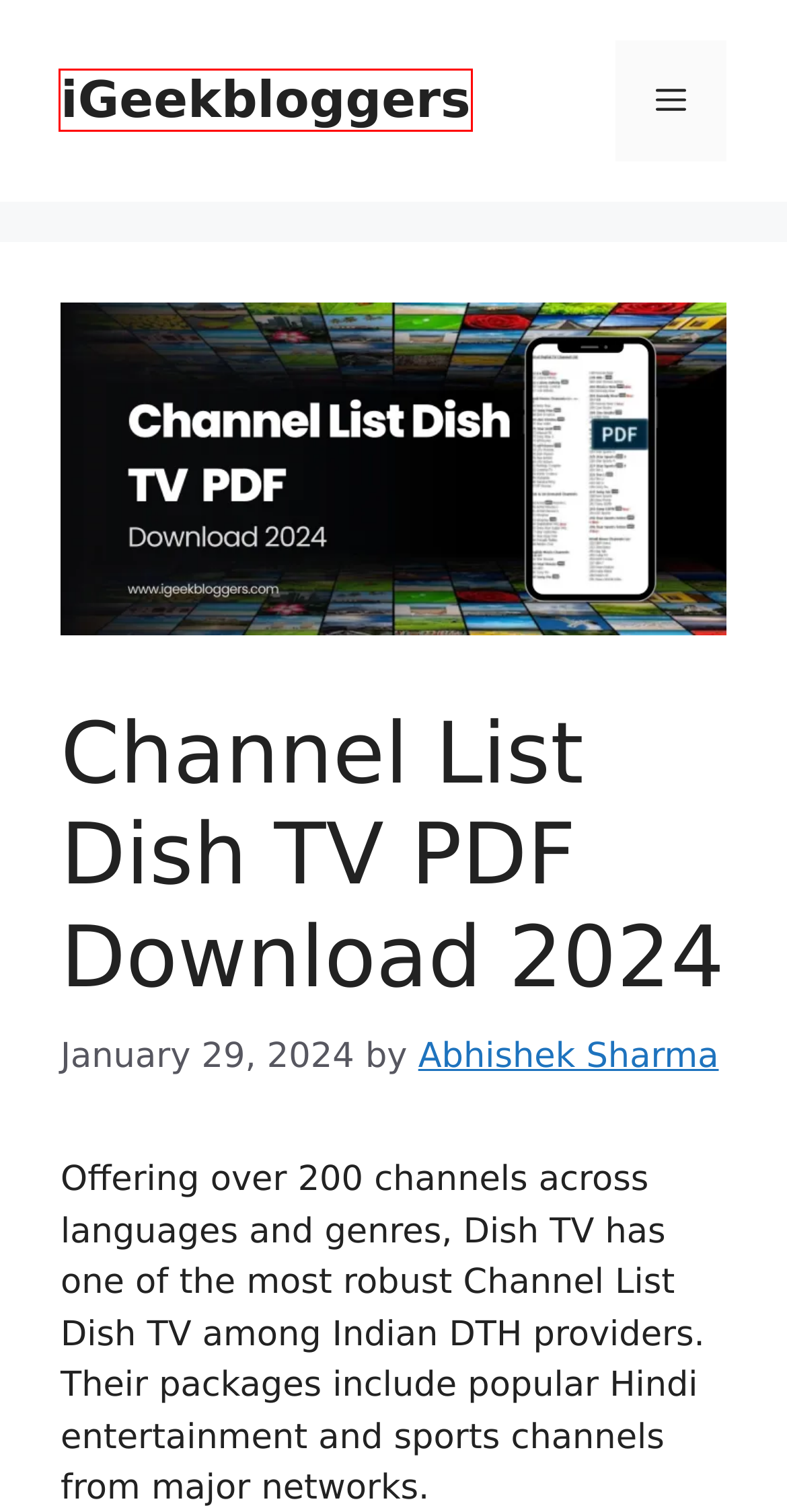Analyze the screenshot of a webpage that features a red rectangle bounding box. Pick the webpage description that best matches the new webpage you would see after clicking on the element within the red bounding box. Here are the candidates:
A. Abhishek Sharma | iGeekbloggers
B. What Is AACERT Full Form? - Meaning, Stands For & Definition
C. iGeekbloggers- Fixes Android problems & Guide
D. What Is ABISS Full Form? - Meaning, Stands For & Definition
E. Whatsapp Vip Accounts & Whatsapp Vip Bio Status
F. Shmee150 Net Worth & Lifestyle 2024
G. Alex Miller Net Worth 2024, Bio, Age, Wiki 2024
H. AAFMPS Full Form : Meaning & Definition

C